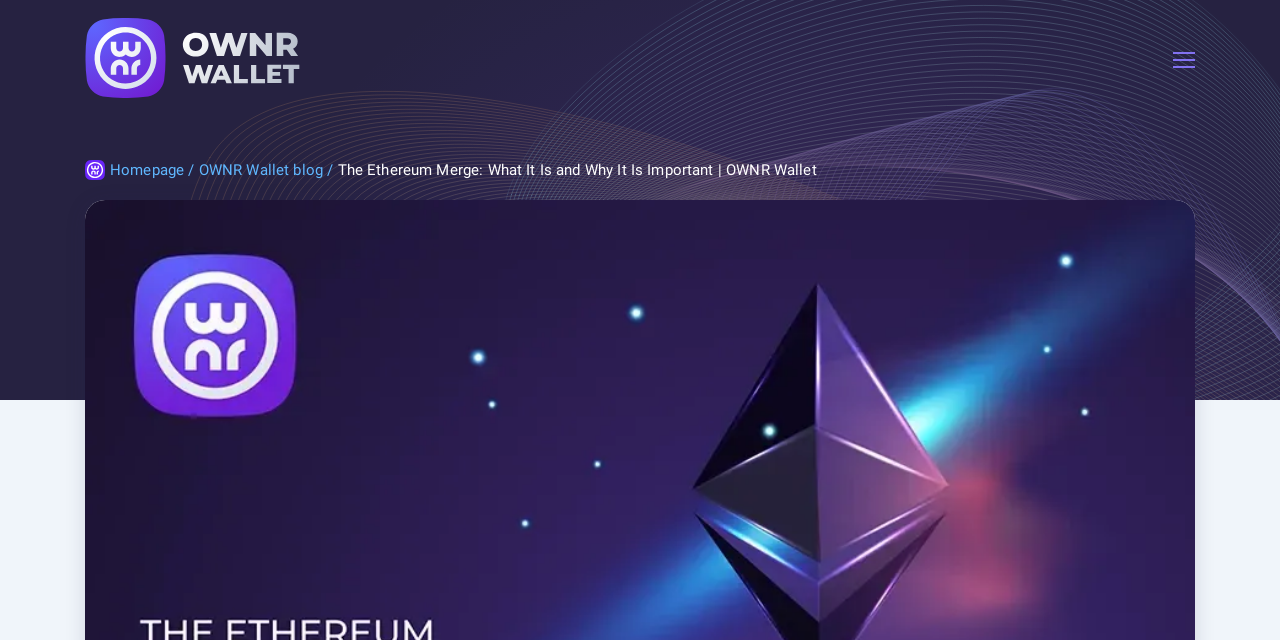Given the description "alt="OWNR"", provide the bounding box coordinates of the corresponding UI element.

[0.066, 0.028, 0.234, 0.159]